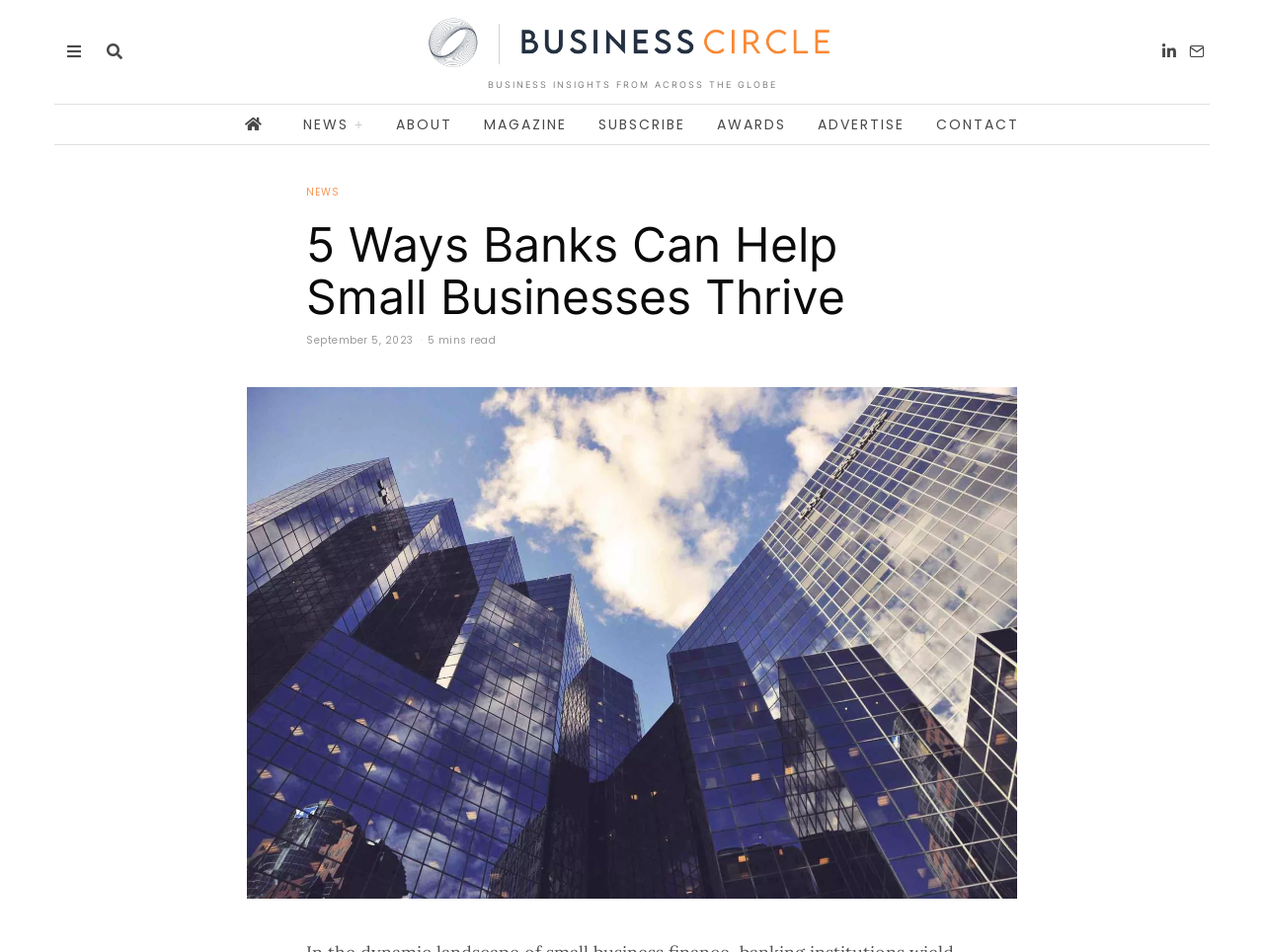What is the date of the article?
Give a one-word or short phrase answer based on the image.

September 5, 2023